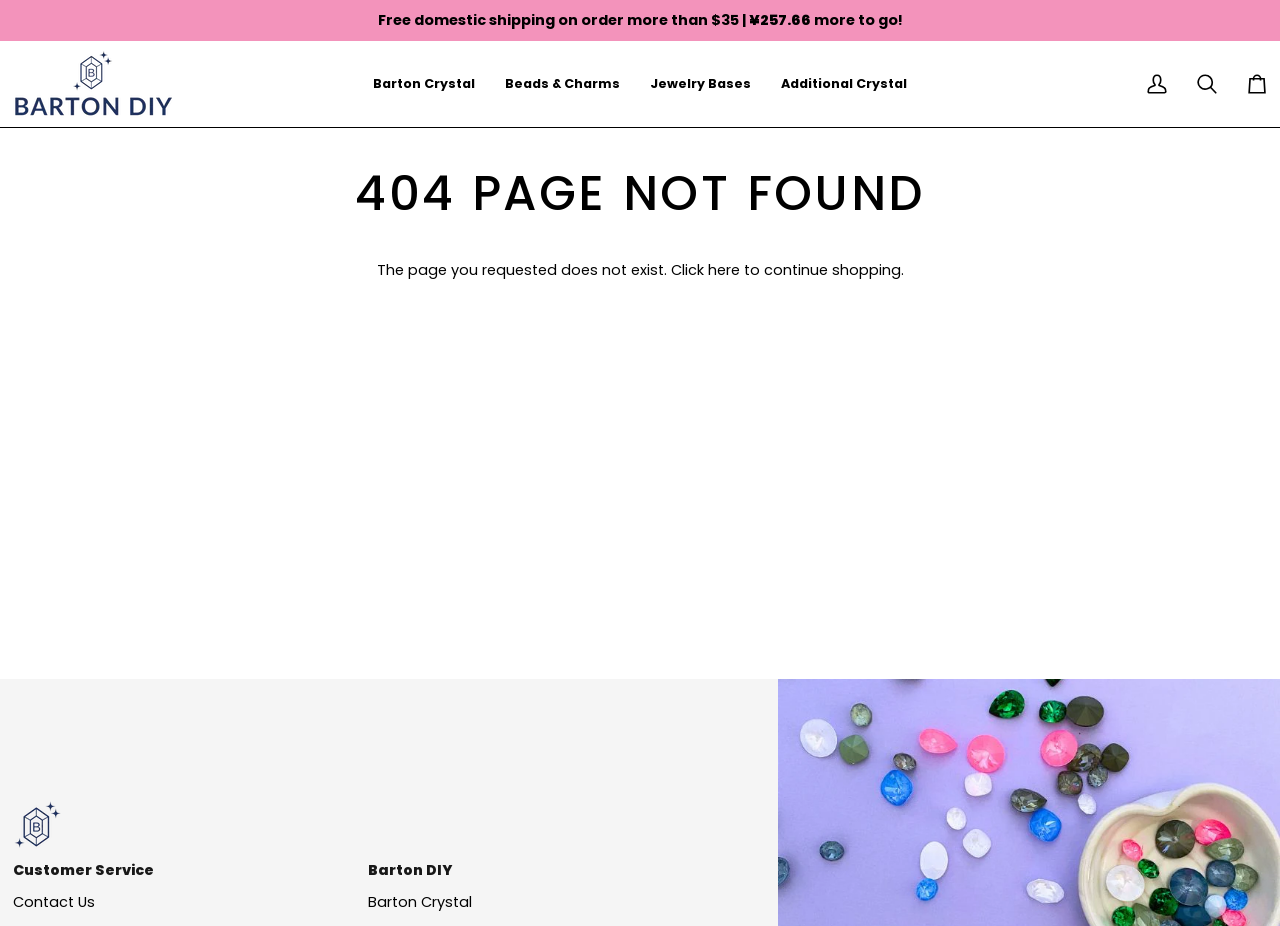Can you locate the main headline on this webpage and provide its text content?

404 PAGE NOT FOUND